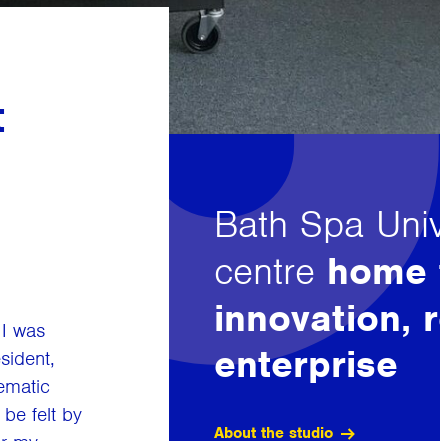Create an extensive and detailed description of the image.

The image showcases a visually engaging corner of Bath Spa University's innovative city-centre space, designed for research and enterprise. The background features a vibrant blue design, encapsulating the university's commitment to creativity and collaboration. In the foreground, there's a portion of the floor, along with a cart that hints at the dynamic activities taking place in this versatile environment. The text to the right emphasizes the university's role as a hub for innovation, inviting viewers to learn more about the studio and its offerings. Overall, the composition effectively conveys an atmosphere of inspiration and creativity, aligned with the studio’s mission.